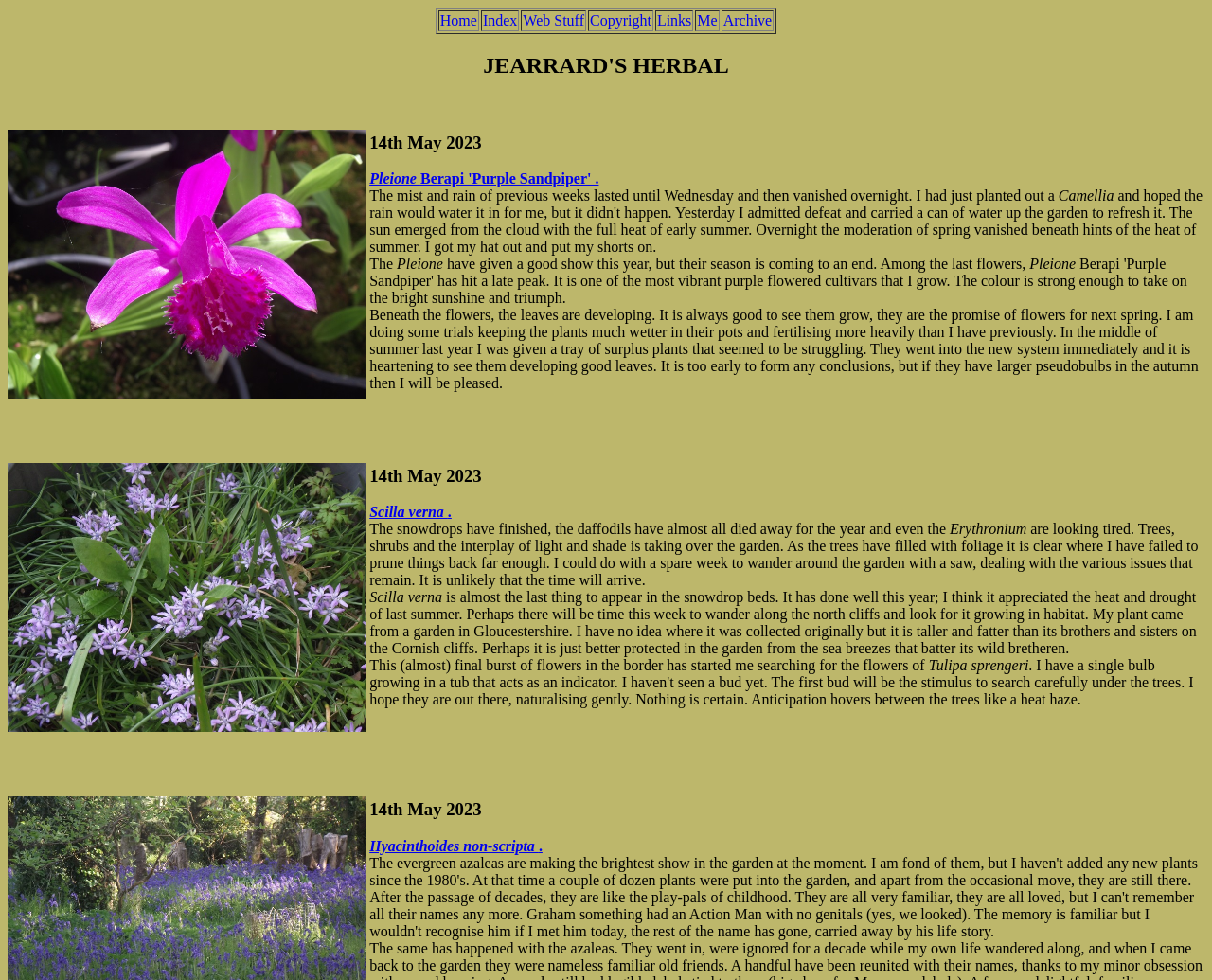Locate the UI element described by Scilla verna . in the provided webpage screenshot. Return the bounding box coordinates in the format (top-left x, top-left y, bottom-right x, bottom-right y), ensuring all values are between 0 and 1.

[0.305, 0.514, 0.373, 0.531]